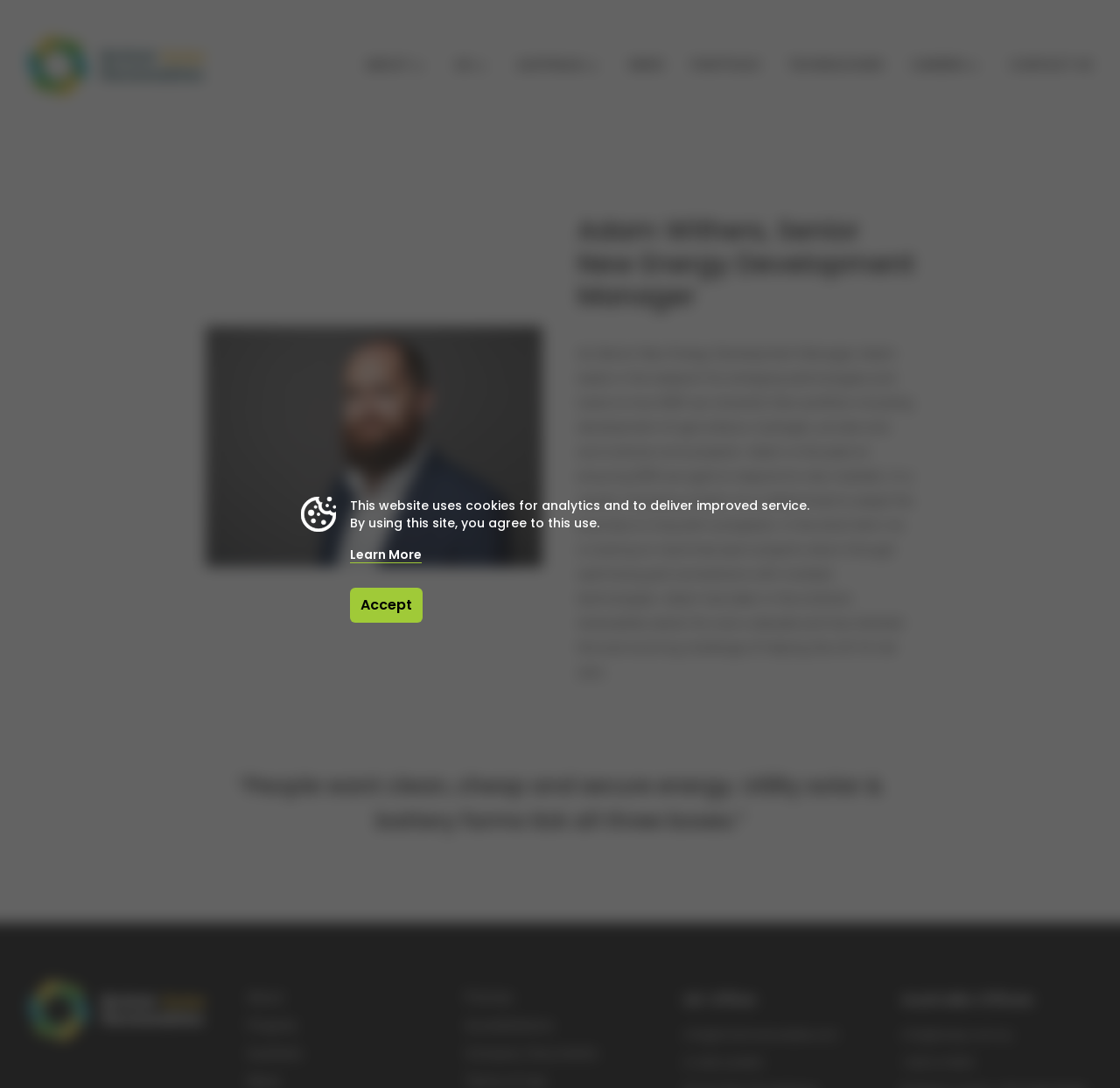Specify the bounding box coordinates of the area to click in order to execute this command: 'Click on the ABOUT link'. The coordinates should consist of four float numbers ranging from 0 to 1, and should be formatted as [left, top, right, bottom].

[0.327, 0.052, 0.381, 0.074]